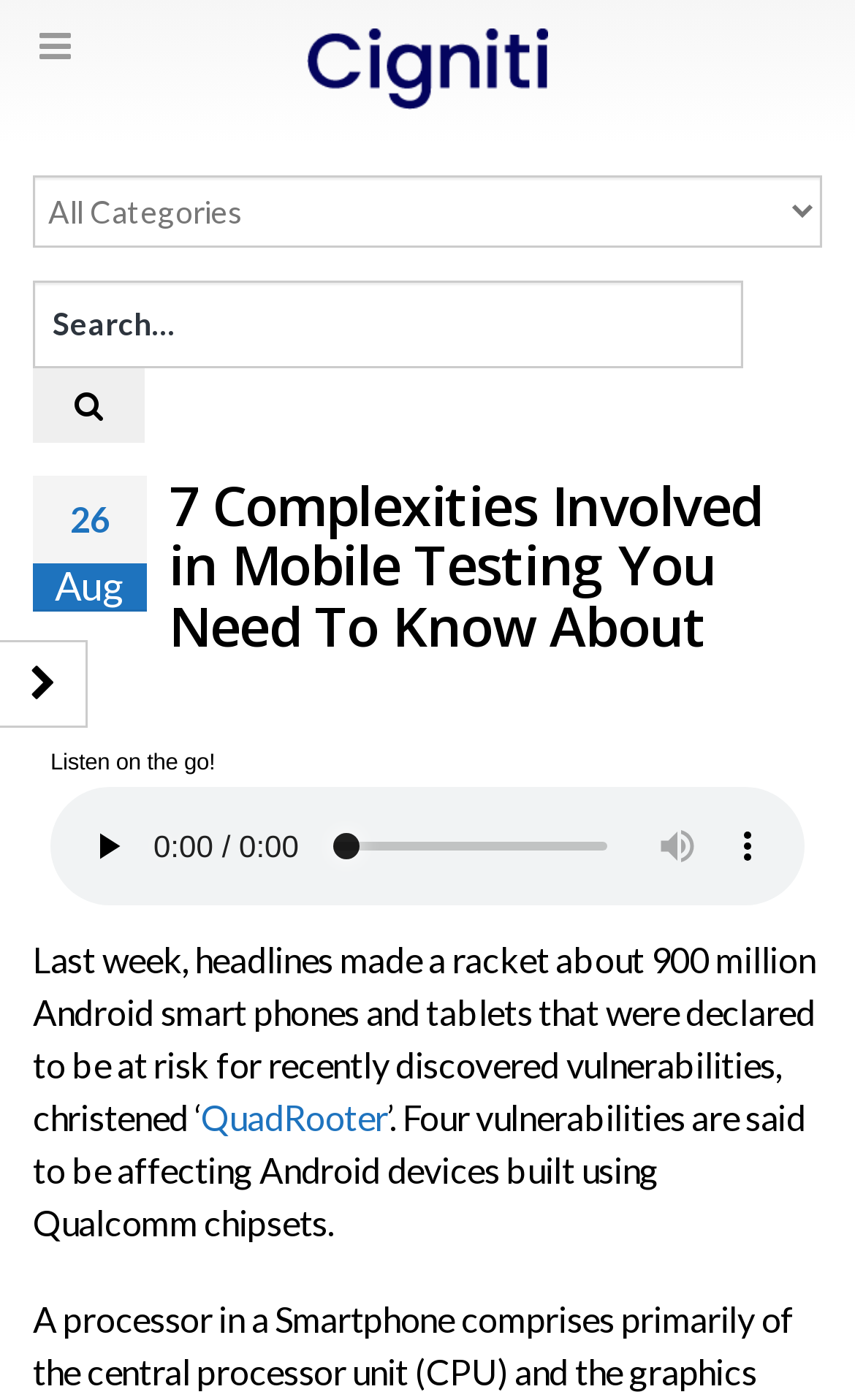What is the date of the article?
Look at the image and respond with a one-word or short phrase answer.

26 Aug